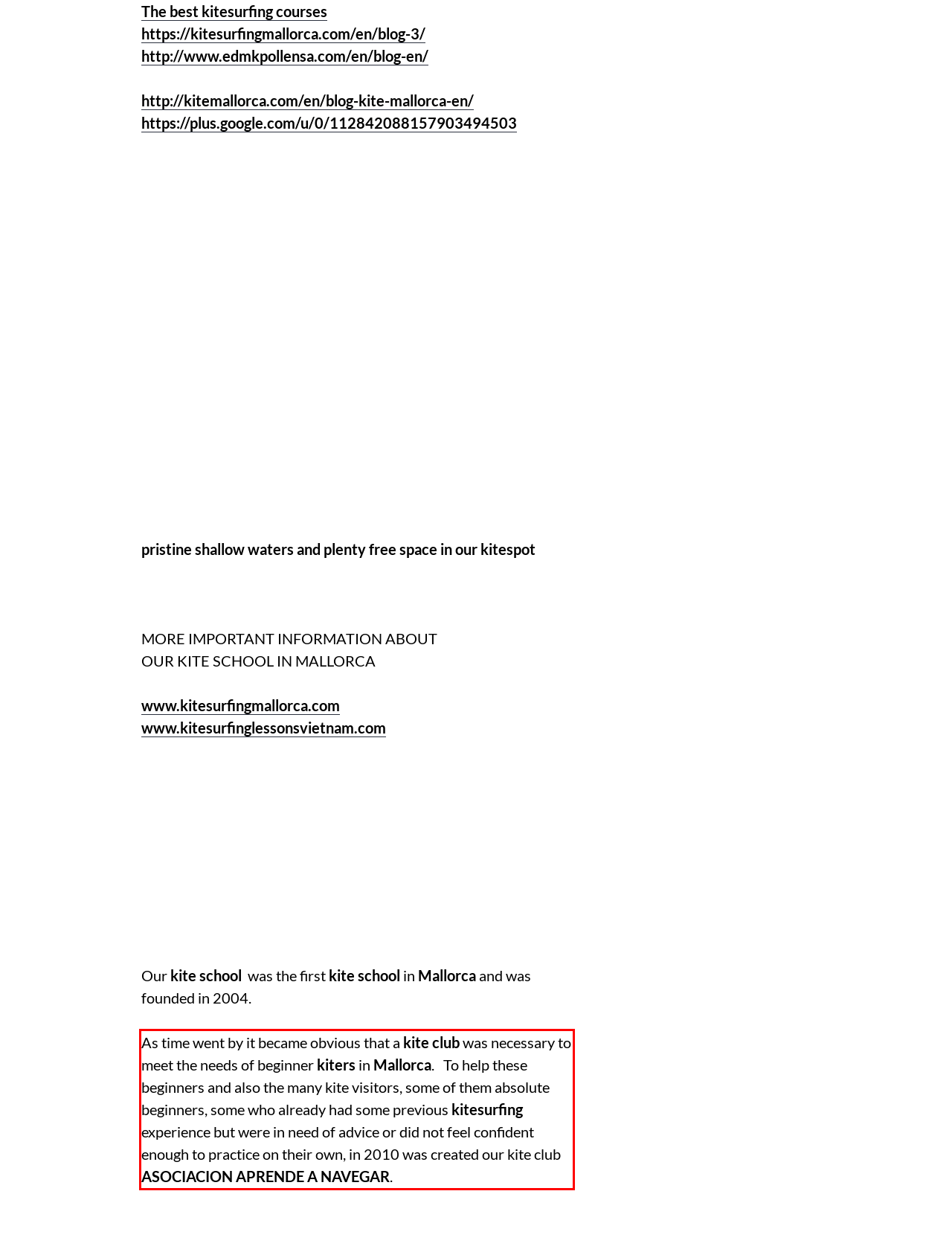Using the provided screenshot of a webpage, recognize the text inside the red rectangle bounding box by performing OCR.

As time went by it became obvious that a kite club was necessary to meet the needs of beginner kiters in Mallorca. To help these beginners and also the many kite visitors, some of them absolute beginners, some who already had some previous kitesurfing experience but were in need of advice or did not feel confident enough to practice on their own, in 2010 was created our kite club ASOCIACION APRENDE A NAVEGAR.